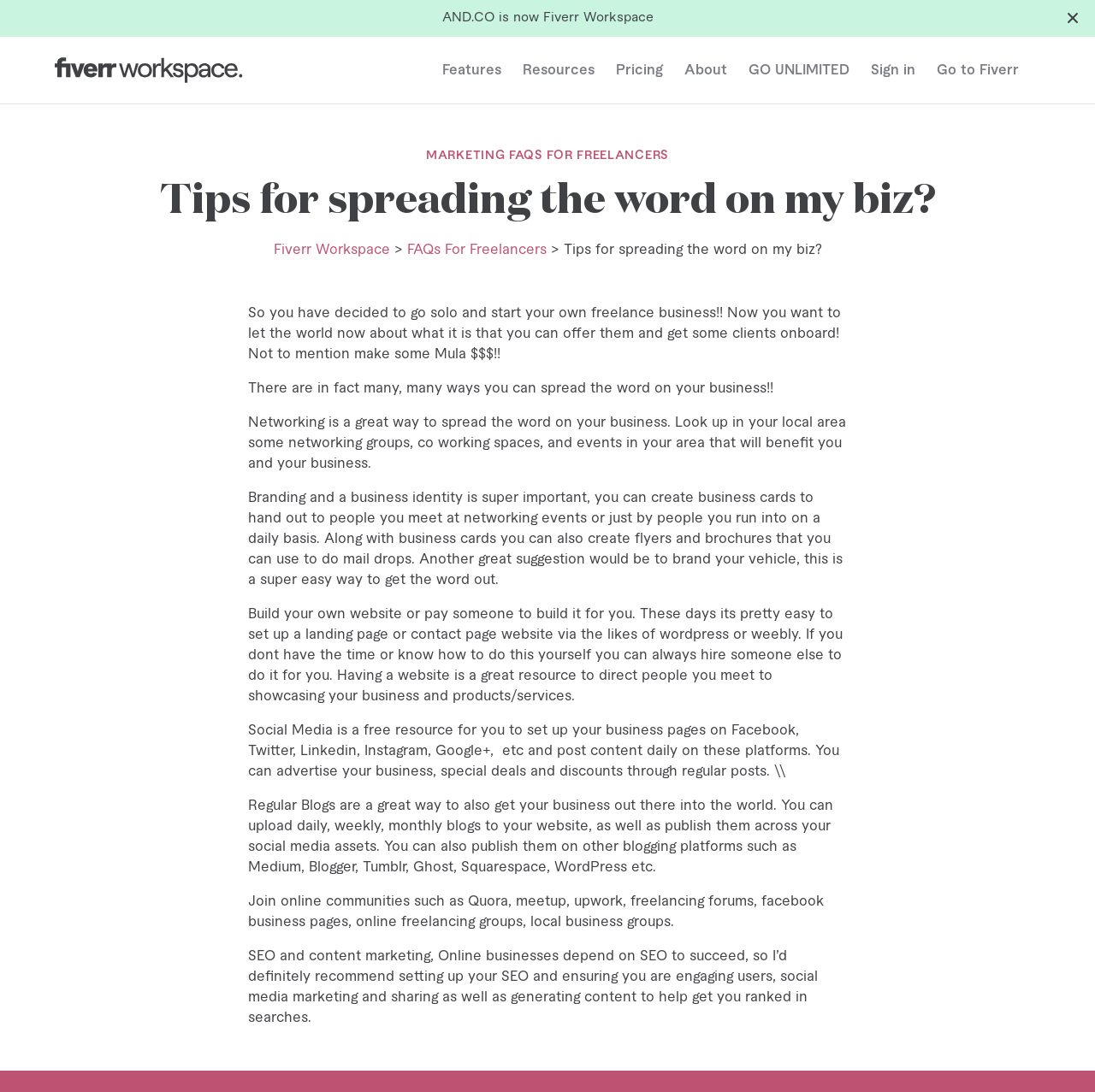Please identify the primary heading on the webpage and return its text.

Tips for spreading the word on my biz?